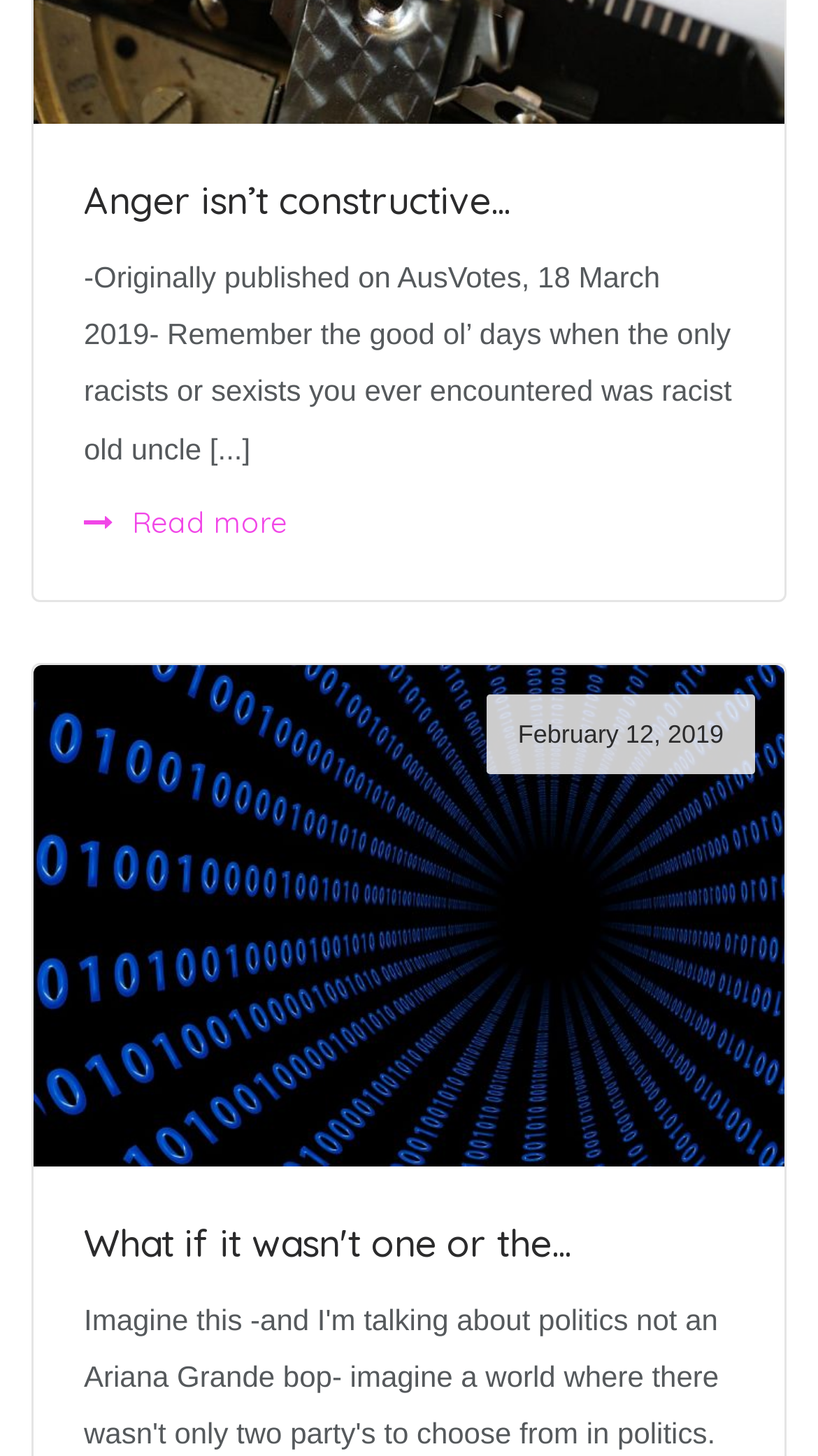Identify the bounding box of the UI element described as follows: "Anger isn’t constructive...". Provide the coordinates as four float numbers in the range of 0 to 1 [left, top, right, bottom].

[0.103, 0.121, 0.623, 0.154]